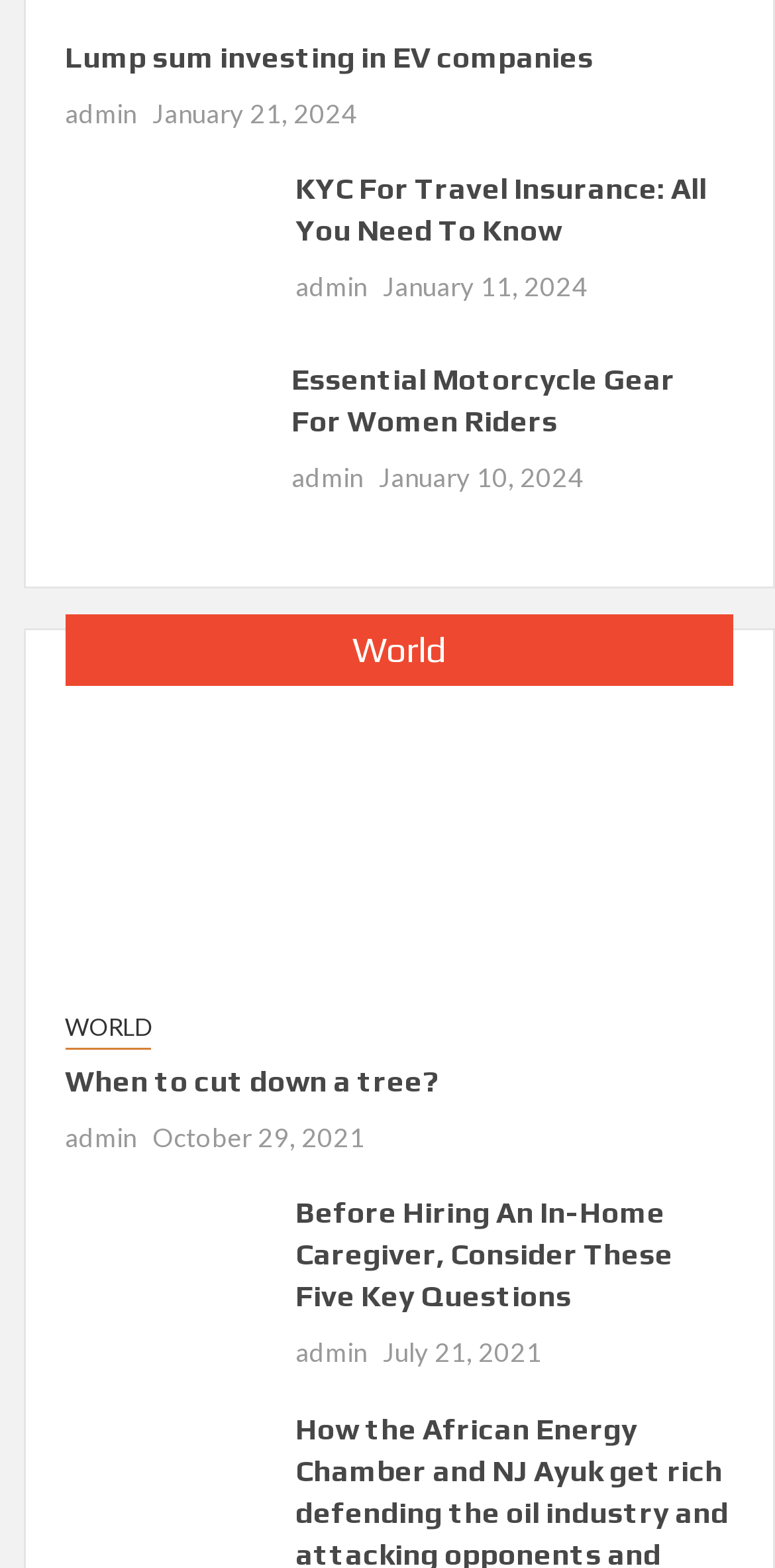Based on the image, provide a detailed and complete answer to the question: 
What is the date of the ninth article?

The ninth article has a link 'July 21, 2021' which indicates that the article was published or posted on that date.